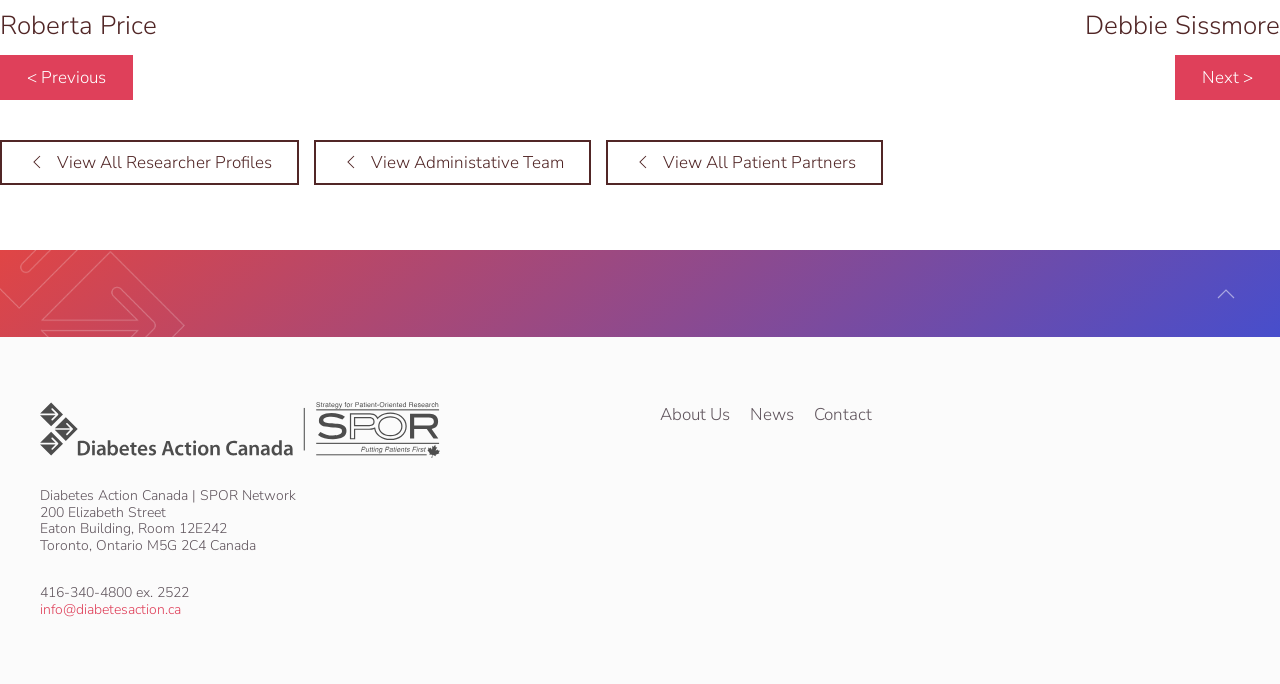Find and specify the bounding box coordinates that correspond to the clickable region for the instruction: "Contact us".

[0.031, 0.877, 0.141, 0.905]